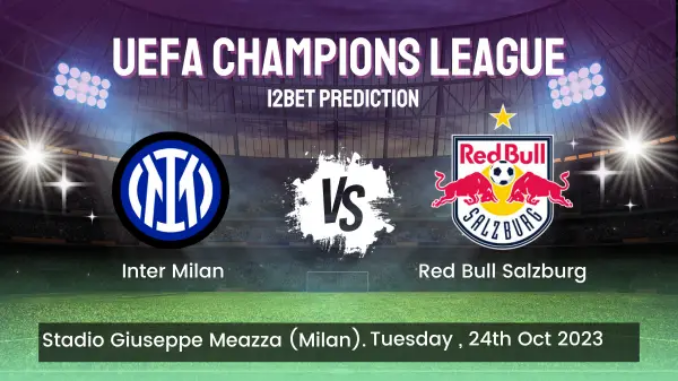What is the name of the team with a red bull and a star in their logo?
From the screenshot, provide a brief answer in one word or phrase.

Red Bull Salzburg